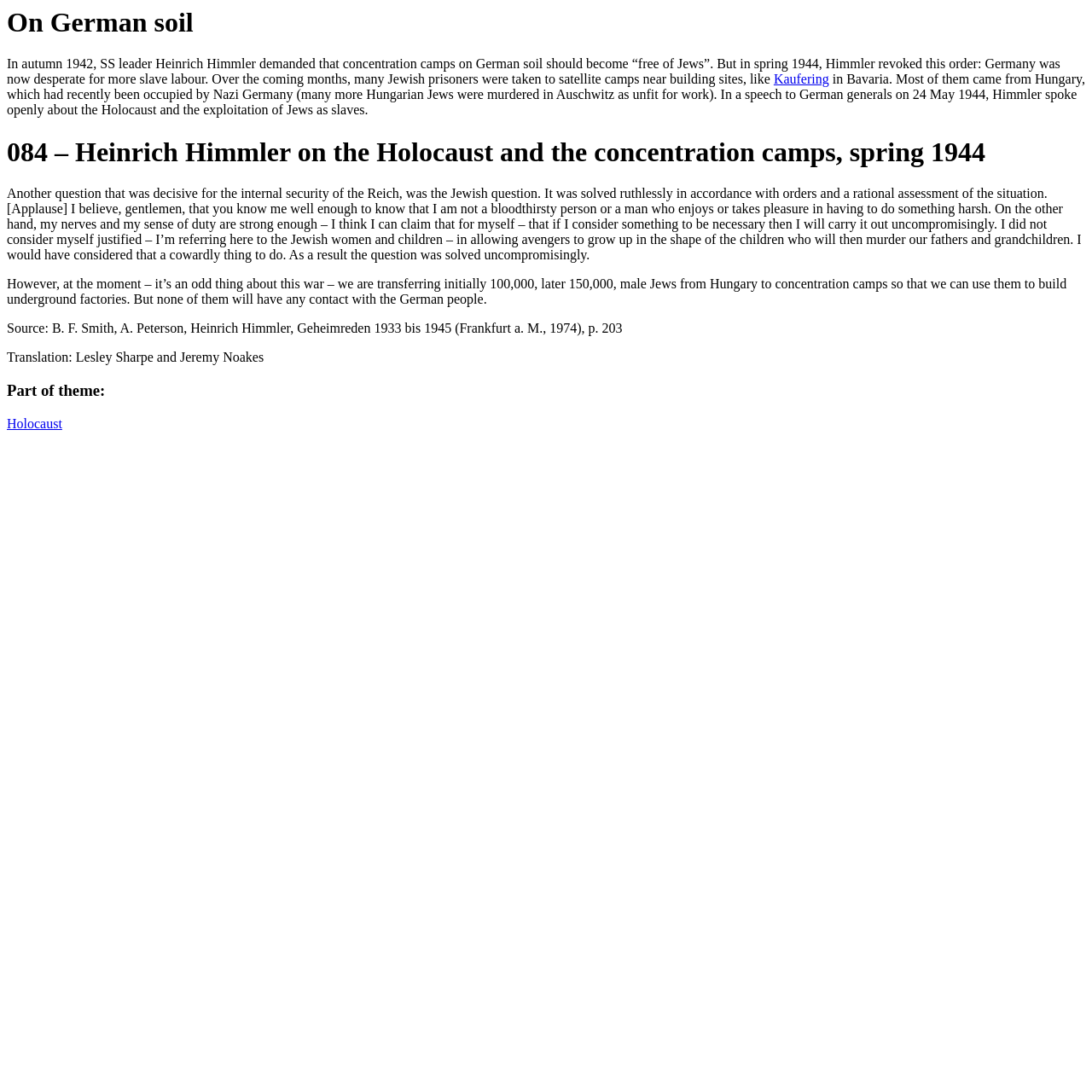Please provide a one-word or phrase answer to the question: 
What is the purpose of transferring Jews from Hungary?

To build underground factories